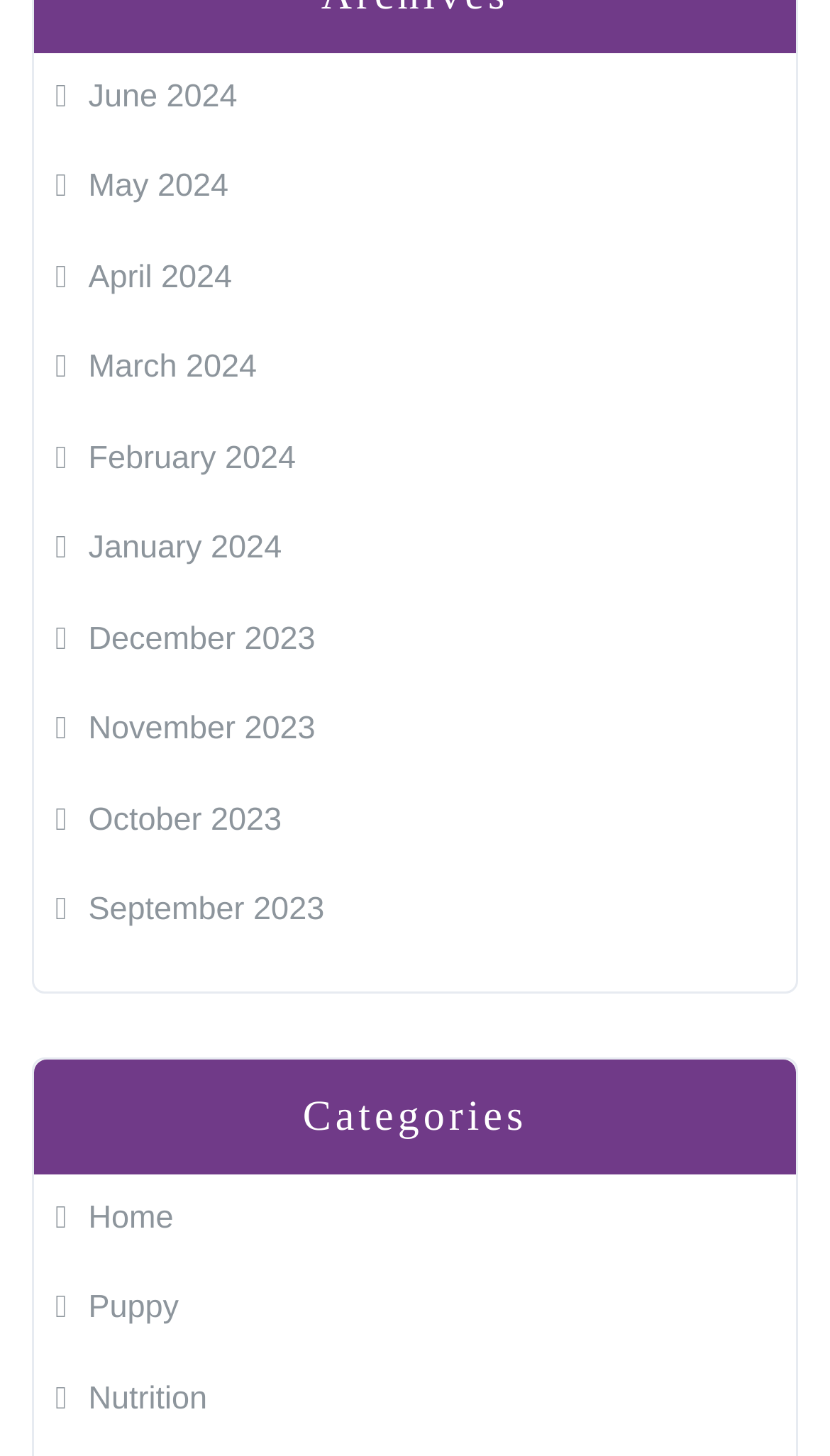Kindly determine the bounding box coordinates for the area that needs to be clicked to execute this instruction: "Explore Puppy".

[0.067, 0.886, 0.215, 0.911]